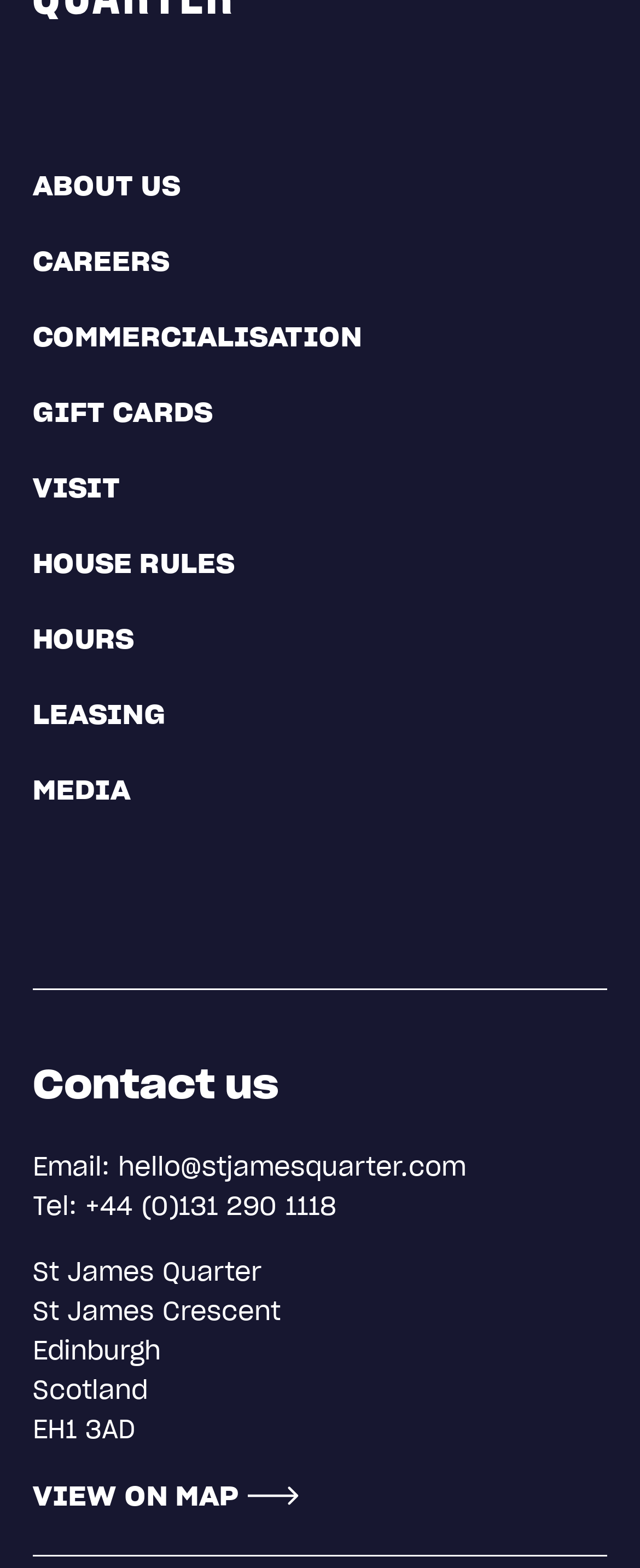What is the name of the location where St James Quarter is situated?
Using the information presented in the image, please offer a detailed response to the question.

I found the location name by examining the address section of the webpage, where it is listed as 'St James Crescent, Edinburgh, Scotland, EH1 3AD'.